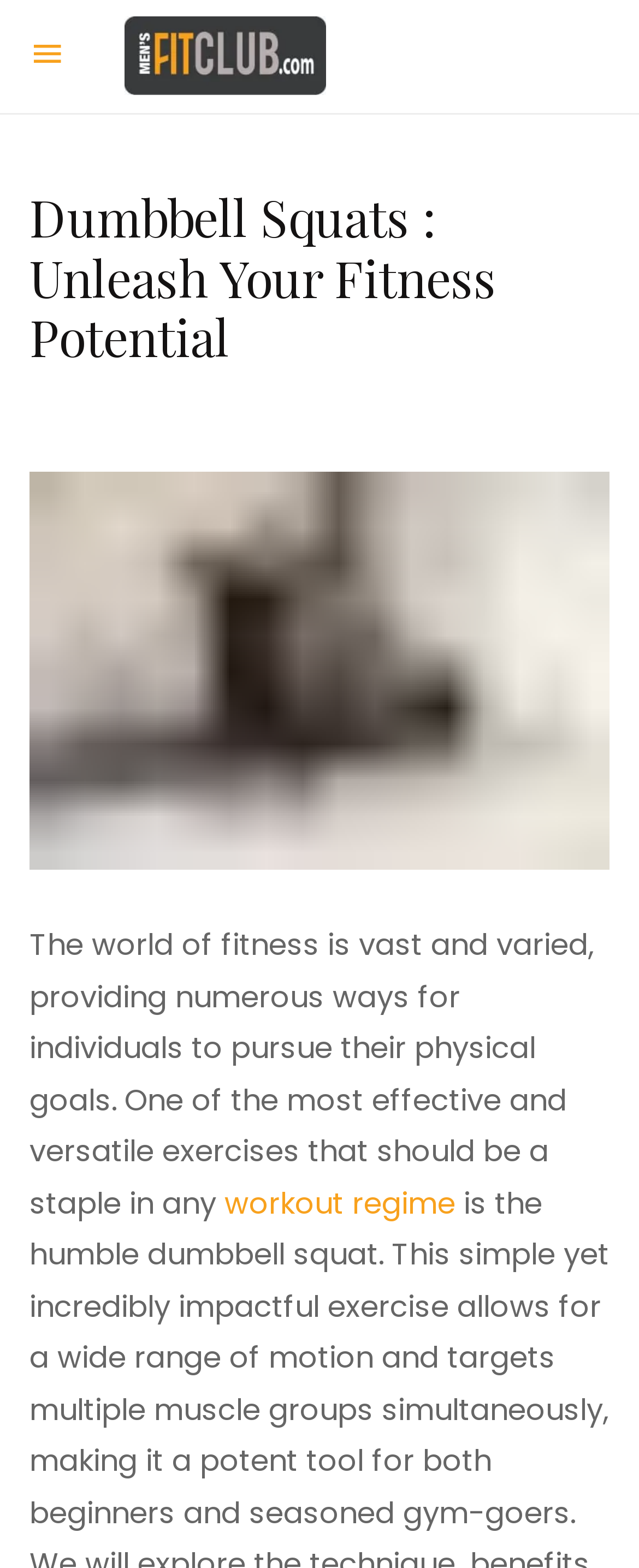Please answer the following question using a single word or phrase: 
What is the format of the content on the webpage?

Article